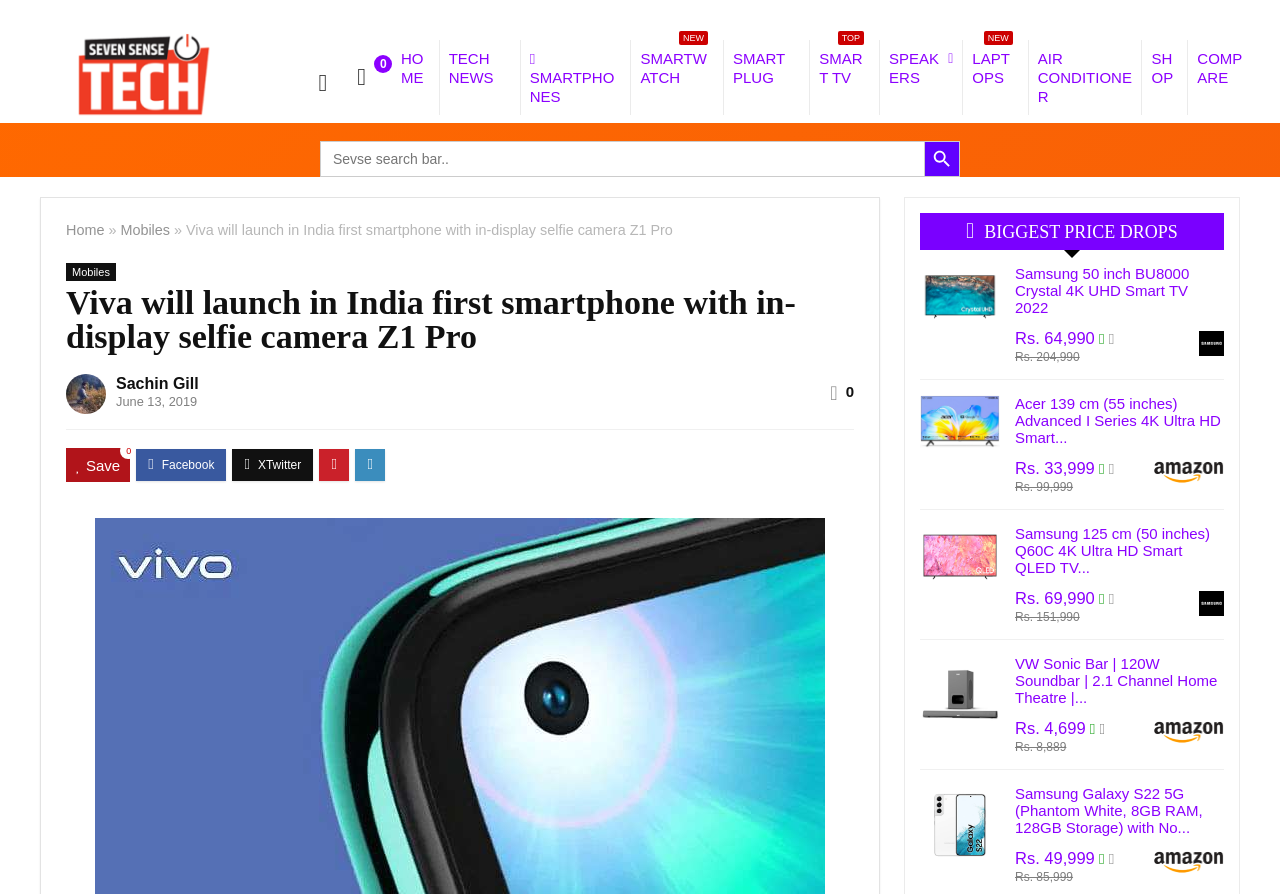How many products are listed on the page?
Please provide a comprehensive and detailed answer to the question.

I counted the number of products by looking at the repeating pattern of link elements with product names and prices. I found four such patterns, suggesting that there are four products listed on the page.